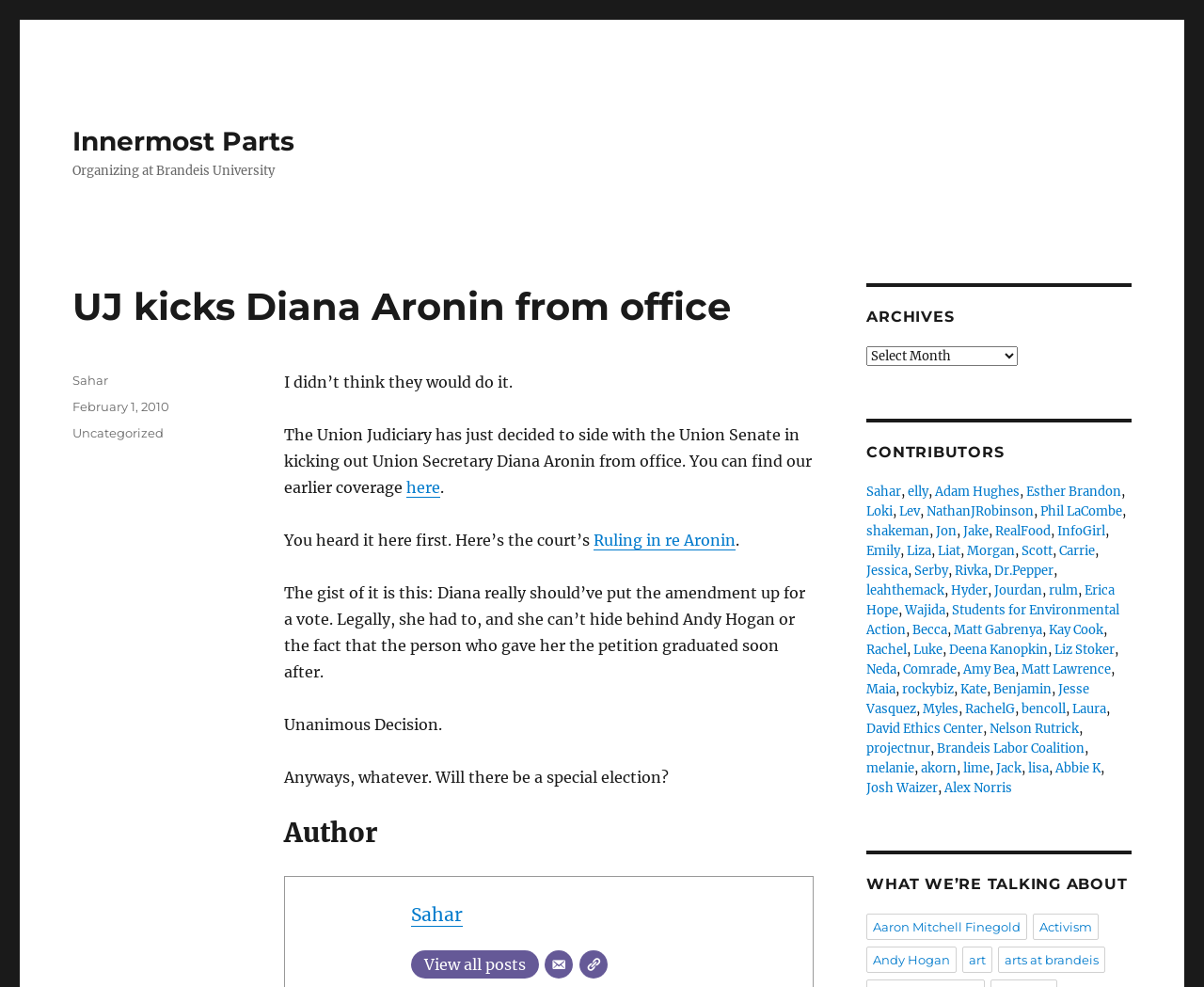Can you specify the bounding box coordinates for the region that should be clicked to fulfill this instruction: "Visit Sahar's profile".

[0.342, 0.915, 0.385, 0.938]